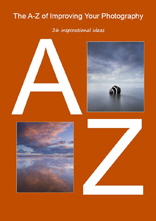Provide an in-depth description of the image.

The image features the cover of a photography book titled "The A-Z of Improving Your Photography." The design includes a vibrant orange background with the large letters "A" and "Z" prominently displayed. Accompanying these letters are two stunning photographs: one shows a serene reflection of a colorful sky on water, while the other highlights a solitary object against a dramatic cloud backdrop. The book promises 26 inspirational ideas aimed at revitalizing your photography skills, making it a valuable resource for those looking to enhance their creative vision.